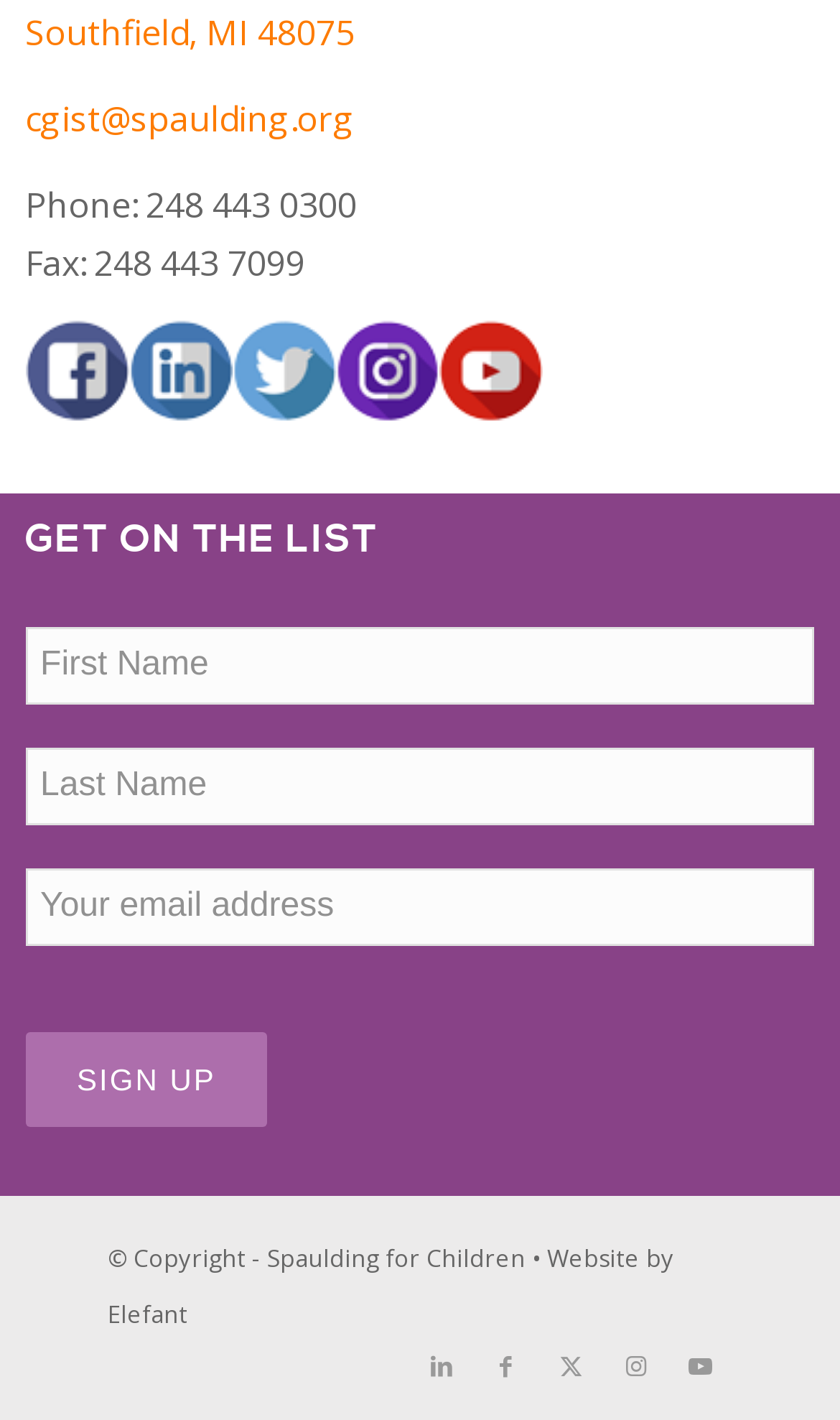What is the fax number?
Answer the question with a detailed explanation, including all necessary information.

I found the fax number by looking at the StaticText element with the text 'Fax: 248 443 7099' which is located at the top of the page.